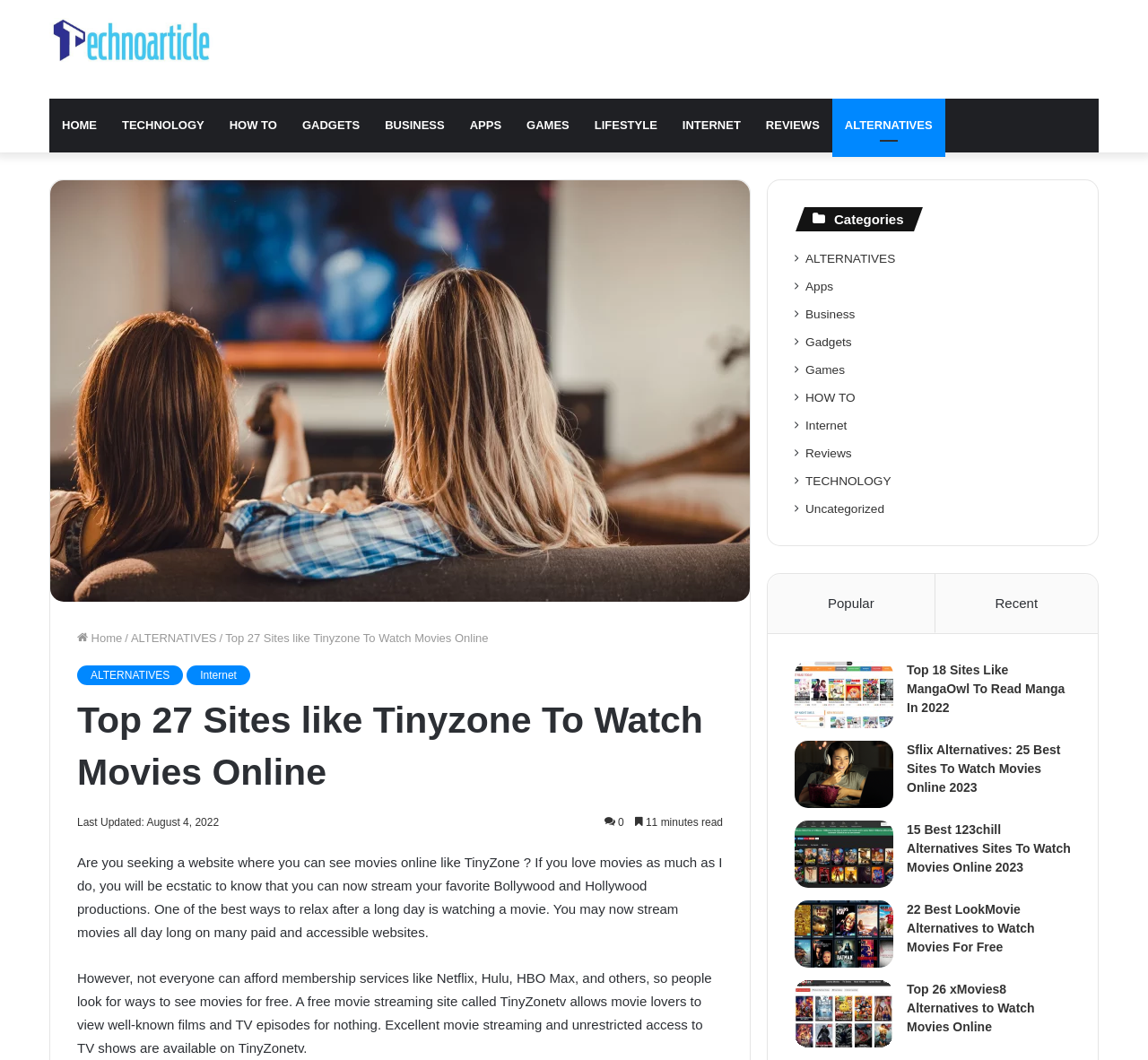Give a concise answer using only one word or phrase for this question:
What is the last updated date of the main article?

August 4, 2022